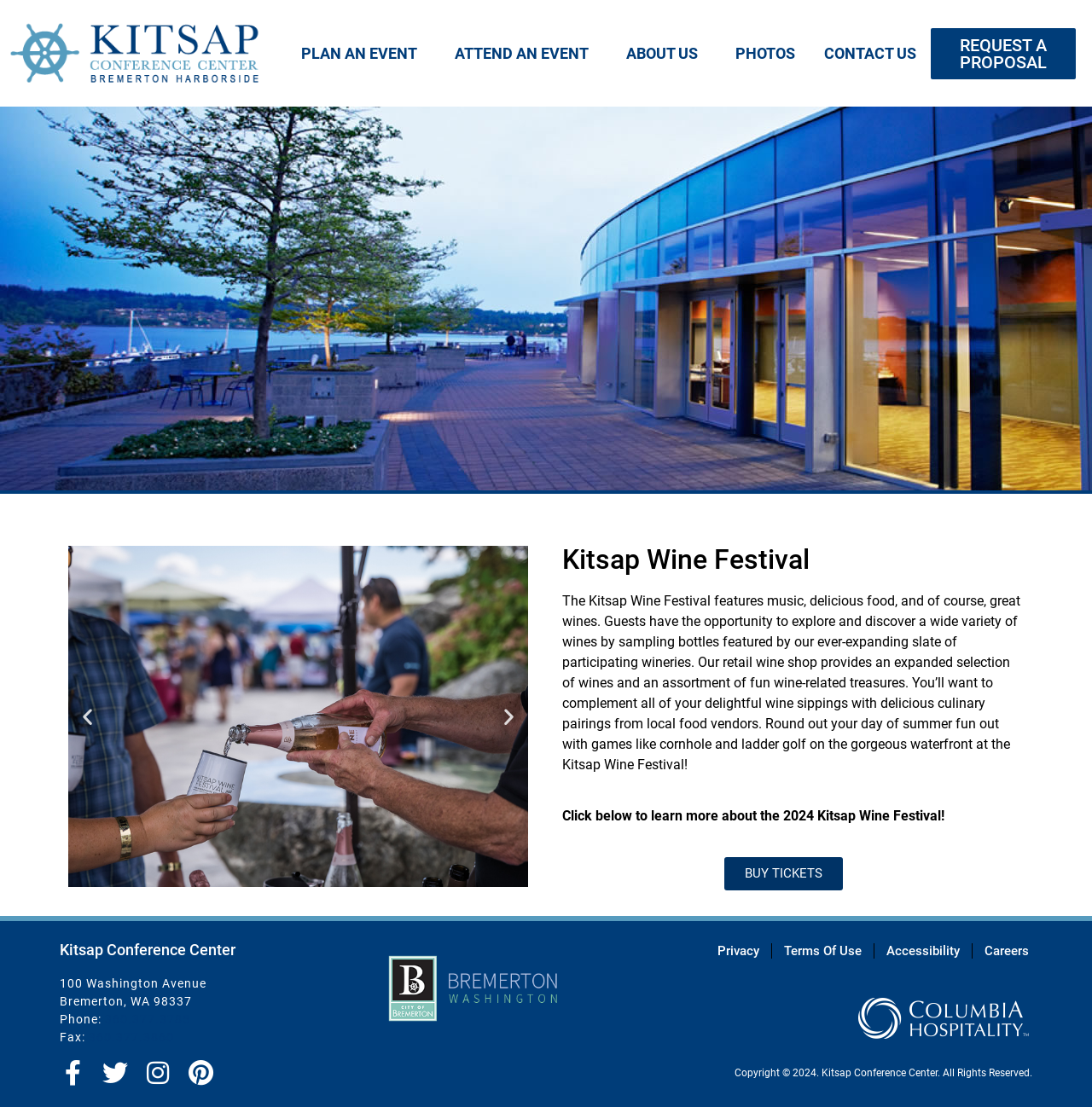Locate the bounding box coordinates of the clickable region necessary to complete the following instruction: "Go to the CONTACT US page". Provide the coordinates in the format of four float numbers between 0 and 1, i.e., [left, top, right, bottom].

[0.741, 0.03, 0.852, 0.066]